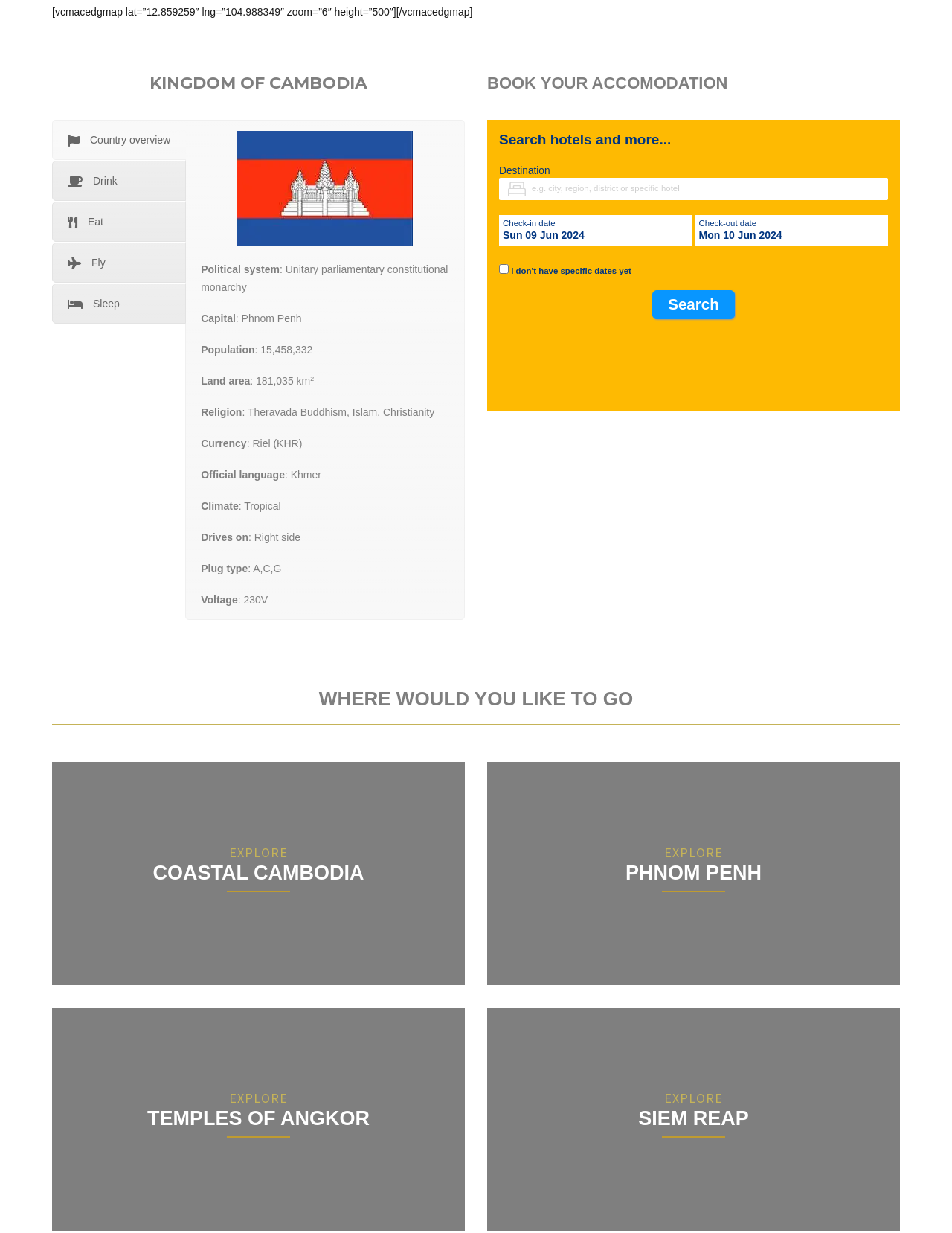What is the purpose of the 'Search hotels and more...' section?
Using the screenshot, give a one-word or short phrase answer.

To book accommodation